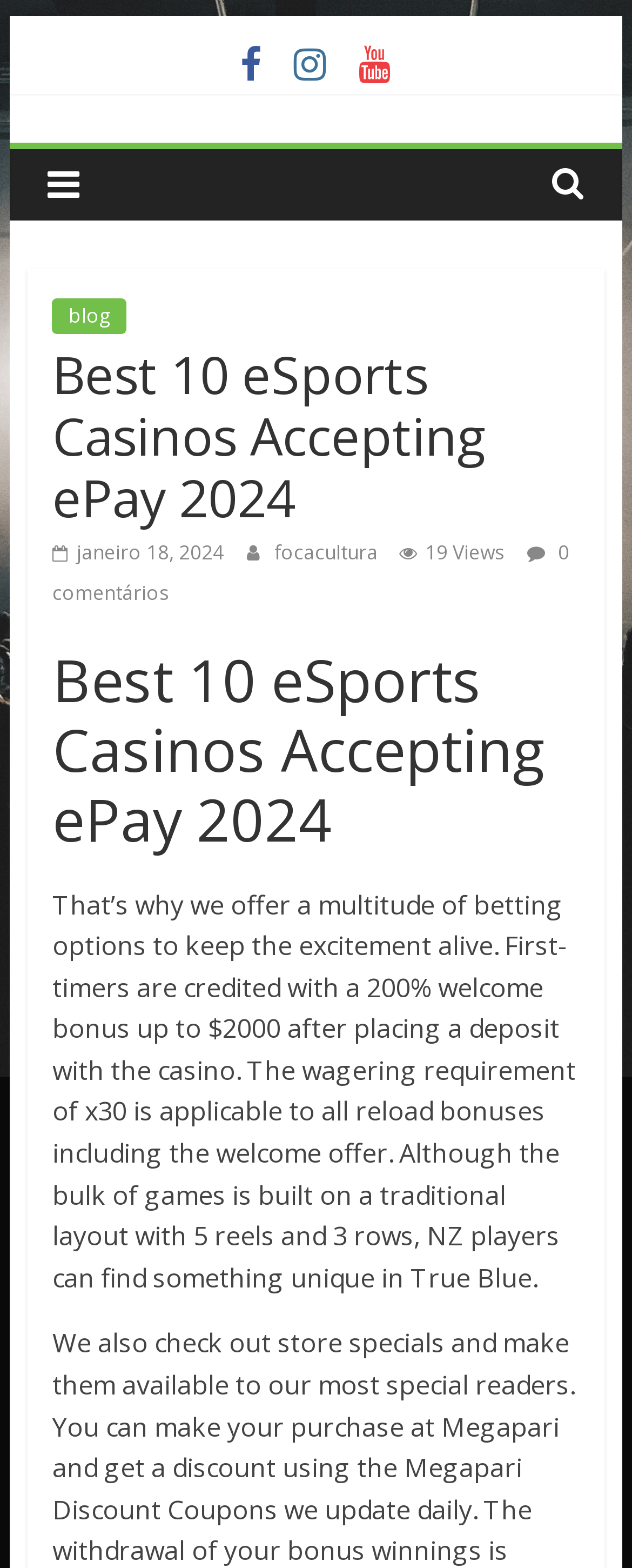How many views does this article have?
By examining the image, provide a one-word or phrase answer.

19